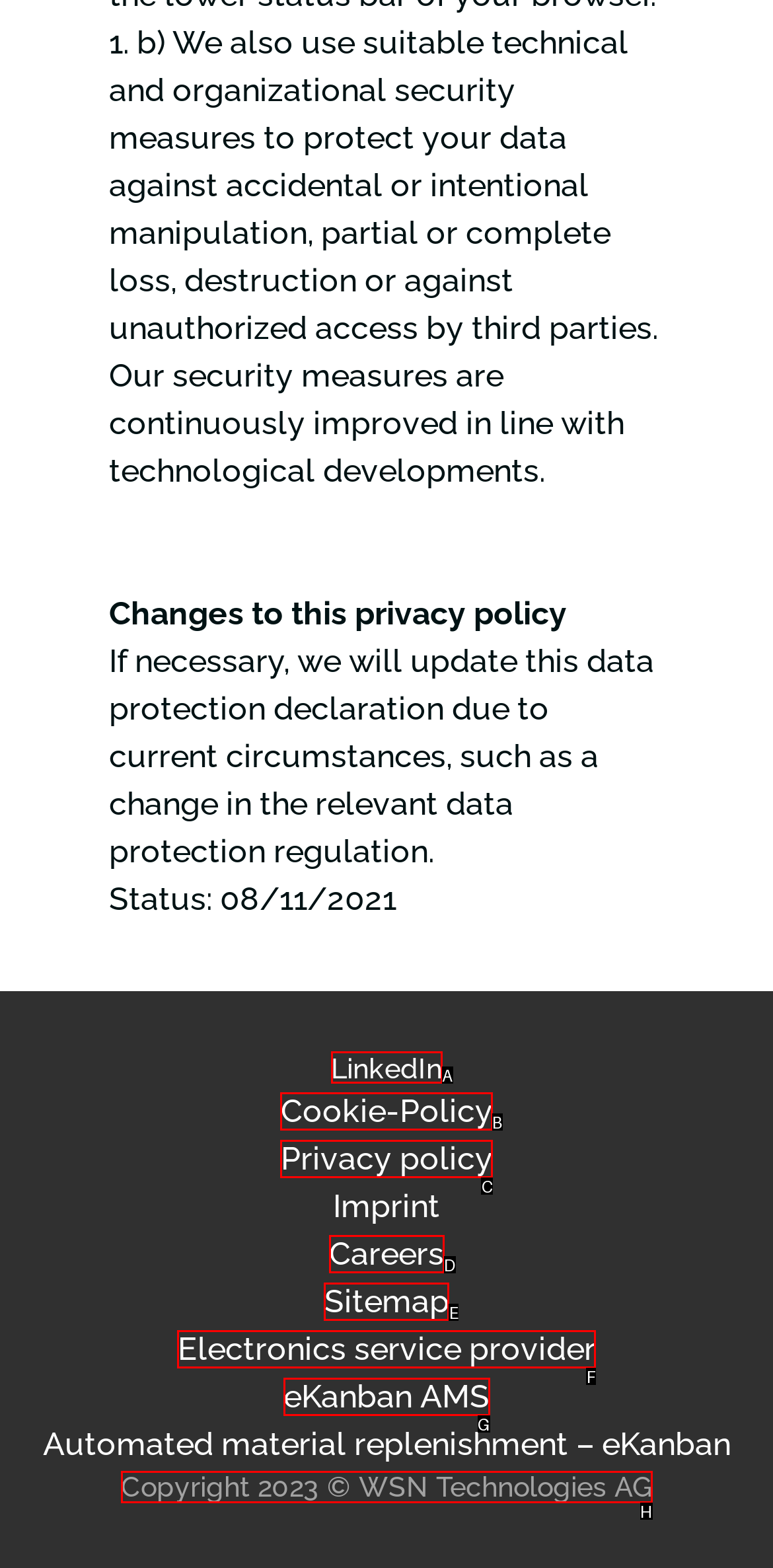Identify the correct UI element to click to follow this instruction: Go to Redken home page
Respond with the letter of the appropriate choice from the displayed options.

None